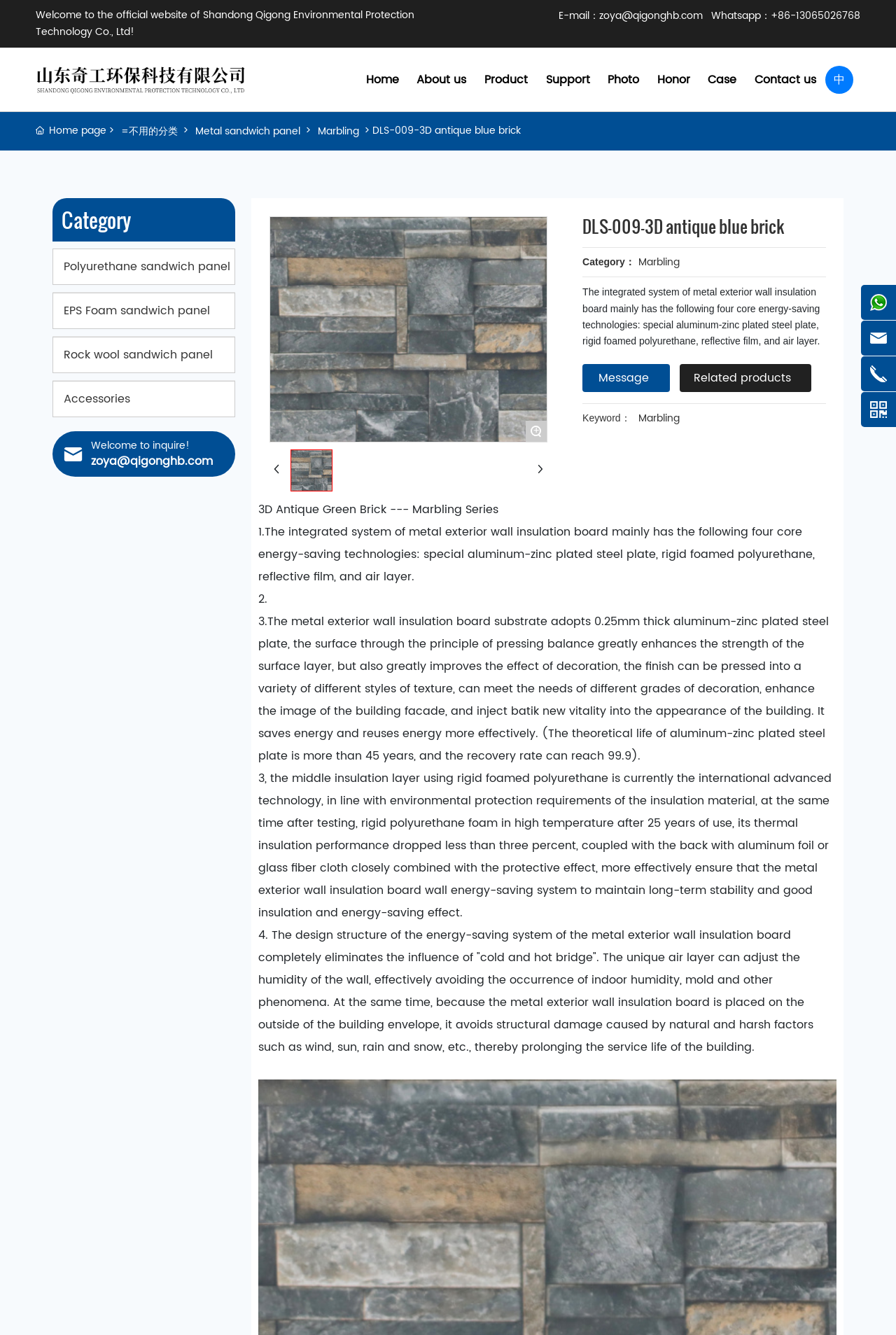Locate and extract the headline of this webpage.

DLS-009-3D antique blue brick